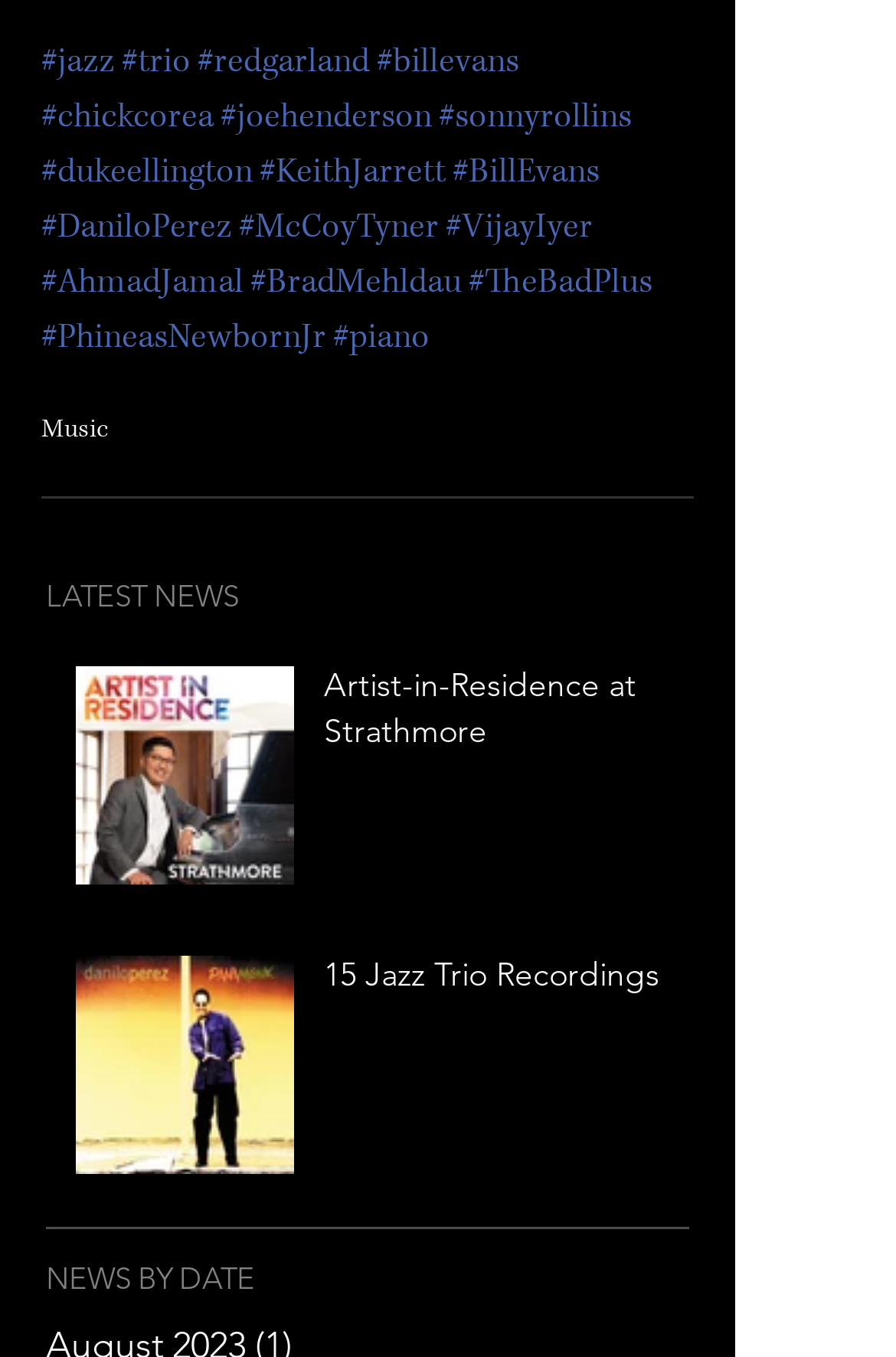Identify the bounding box coordinates for the region to click in order to carry out this instruction: "read the latest news". Provide the coordinates using four float numbers between 0 and 1, formatted as [left, top, right, bottom].

[0.051, 0.427, 0.769, 0.453]